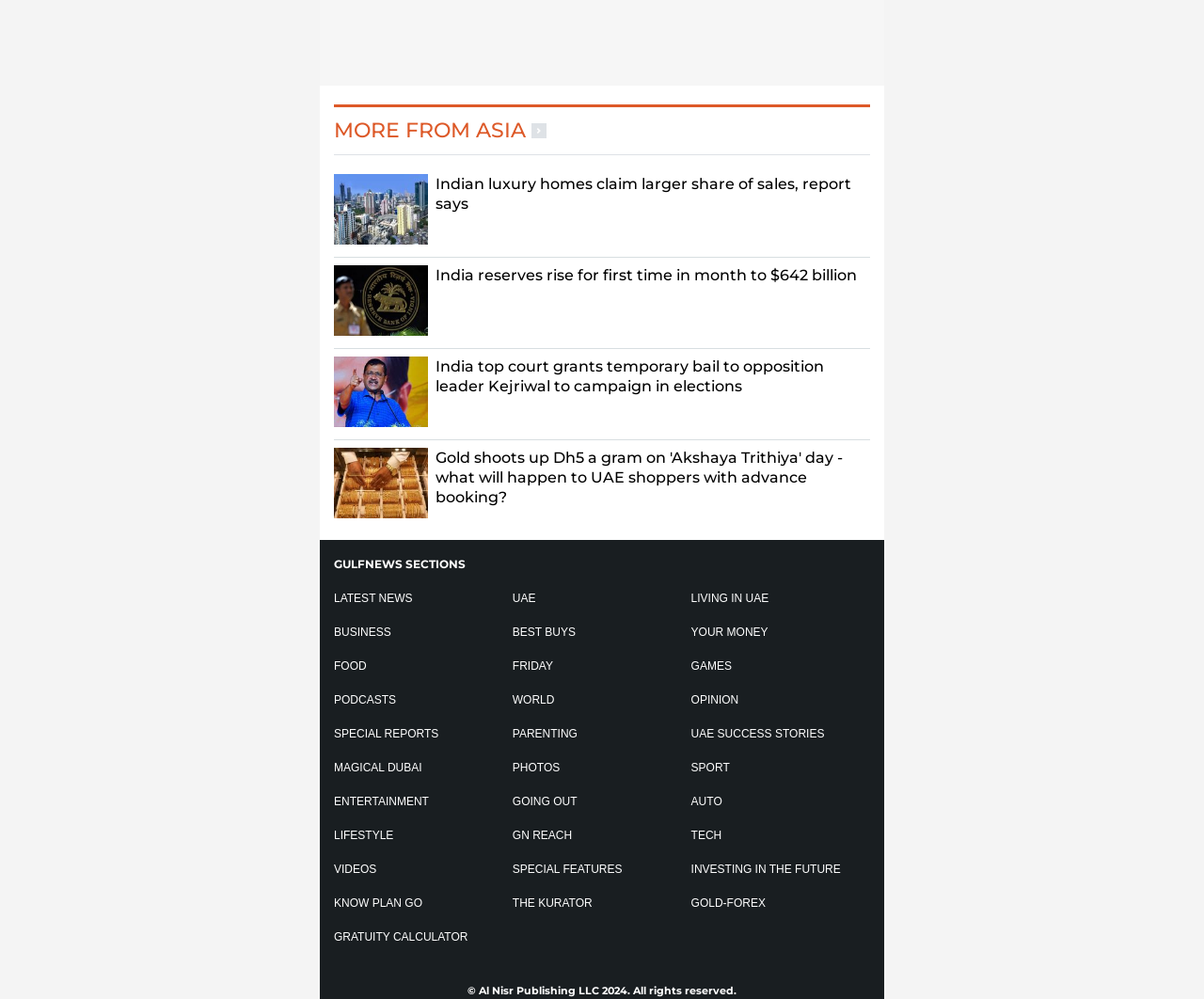Using the element description alt="Delhi Chief Minister Arvind Kejriwal", predict the bounding box coordinates for the UI element. Provide the coordinates in (top-left x, top-left y, bottom-right x, bottom-right y) format with values ranging from 0 to 1.

[0.277, 0.41, 0.355, 0.432]